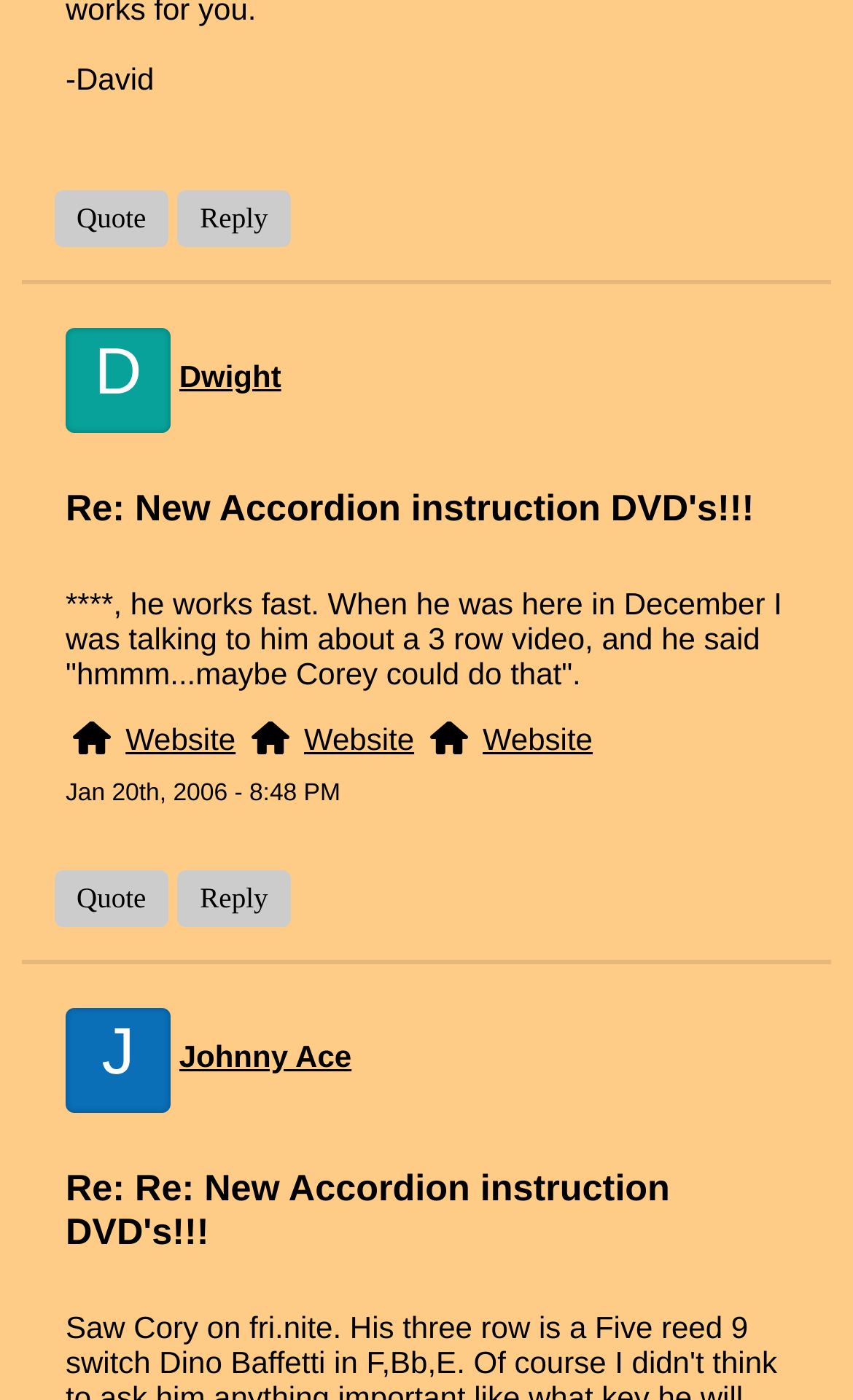Please identify the coordinates of the bounding box for the clickable region that will accomplish this instruction: "Check the website".

[0.147, 0.515, 0.276, 0.54]